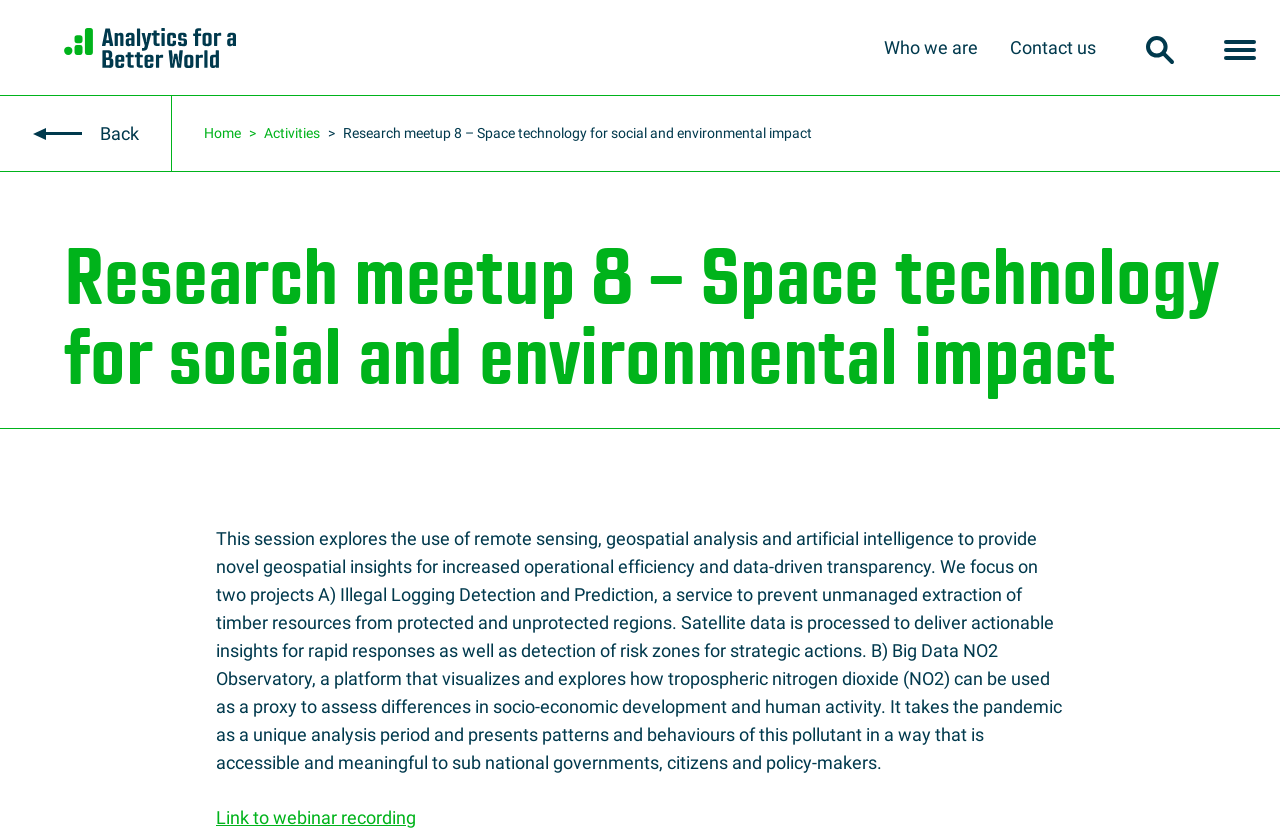Using the provided element description: "Contact us", determine the bounding box coordinates of the corresponding UI element in the screenshot.

[0.789, 0.041, 0.856, 0.073]